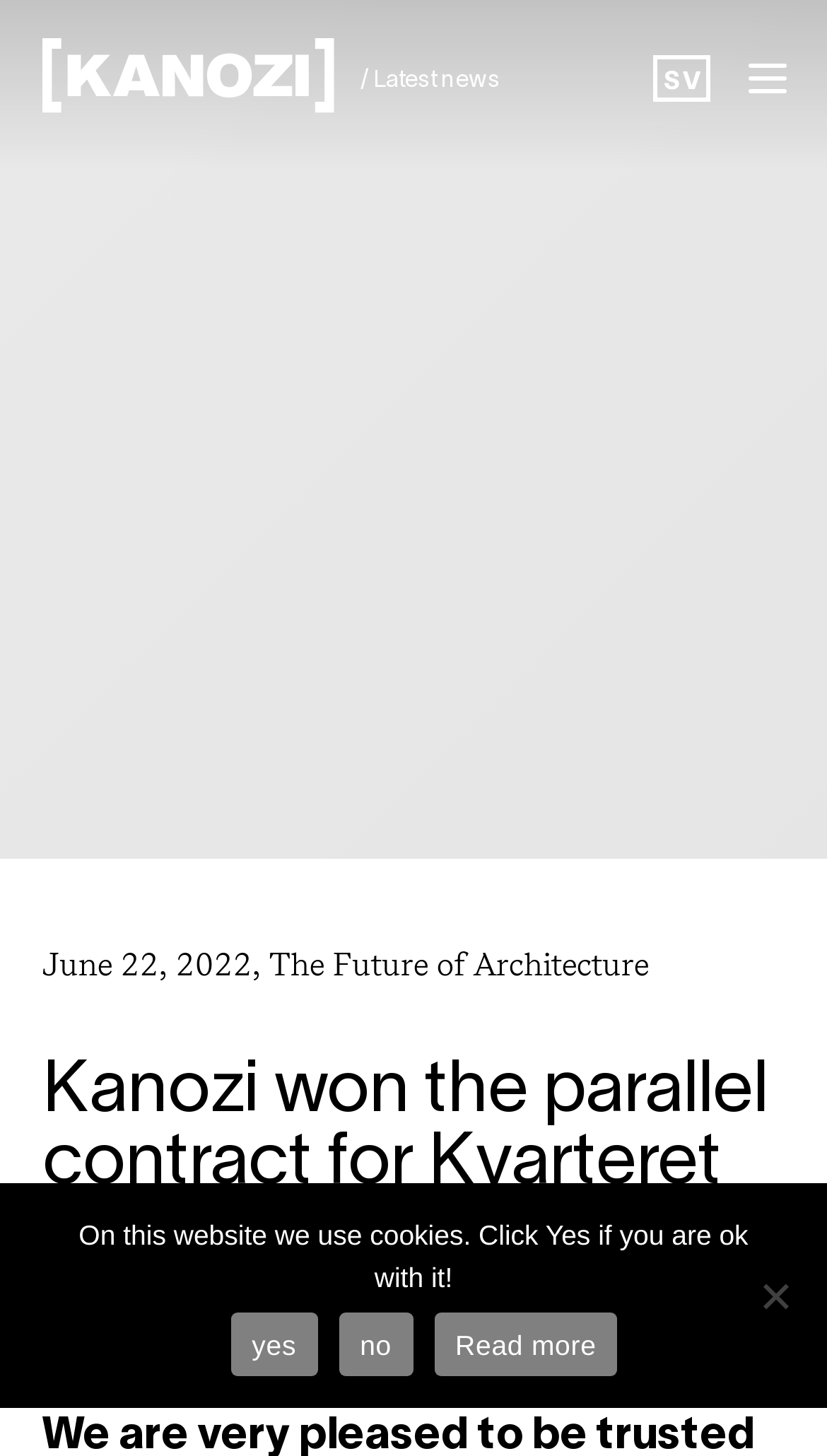What is the language currently selected?
Please use the visual content to give a single word or phrase answer.

English